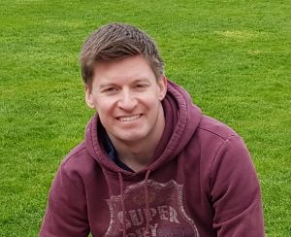Please provide a one-word or phrase answer to the question: 
What might the setting symbolize?

Personal connection to lawn care technology